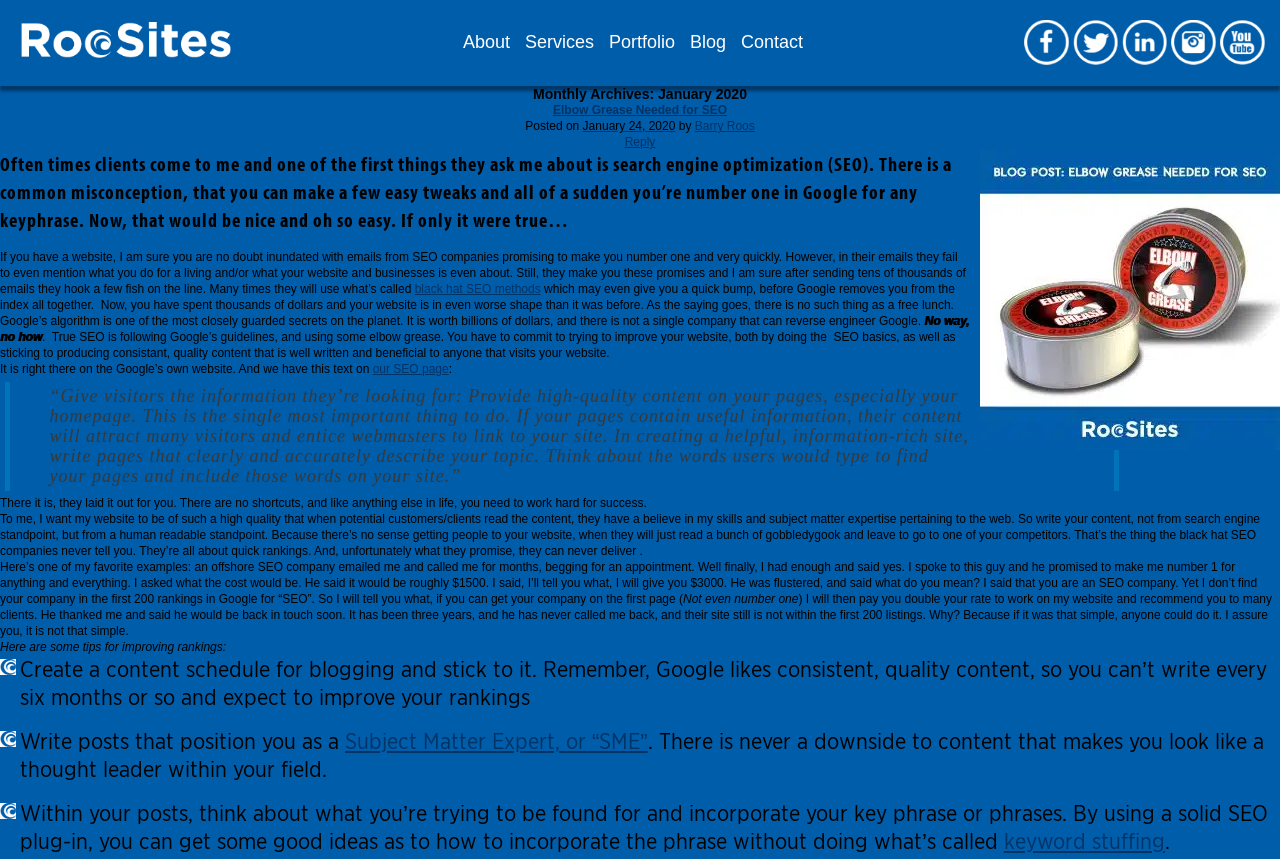Who is the author of the blog post? Examine the screenshot and reply using just one word or a brief phrase.

Barry Roos